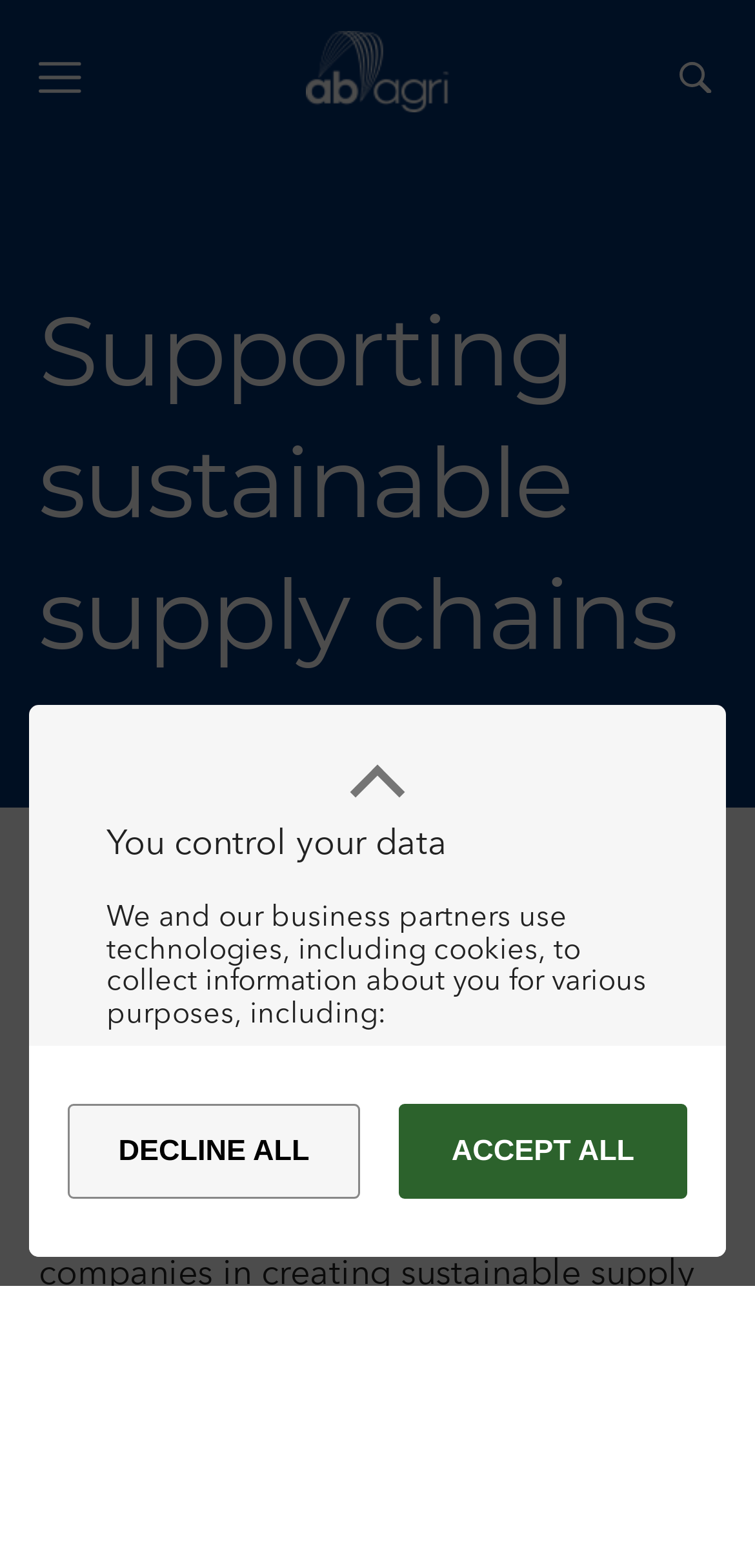Can you extract the primary headline text from the webpage?

Supporting sustainable supply chains